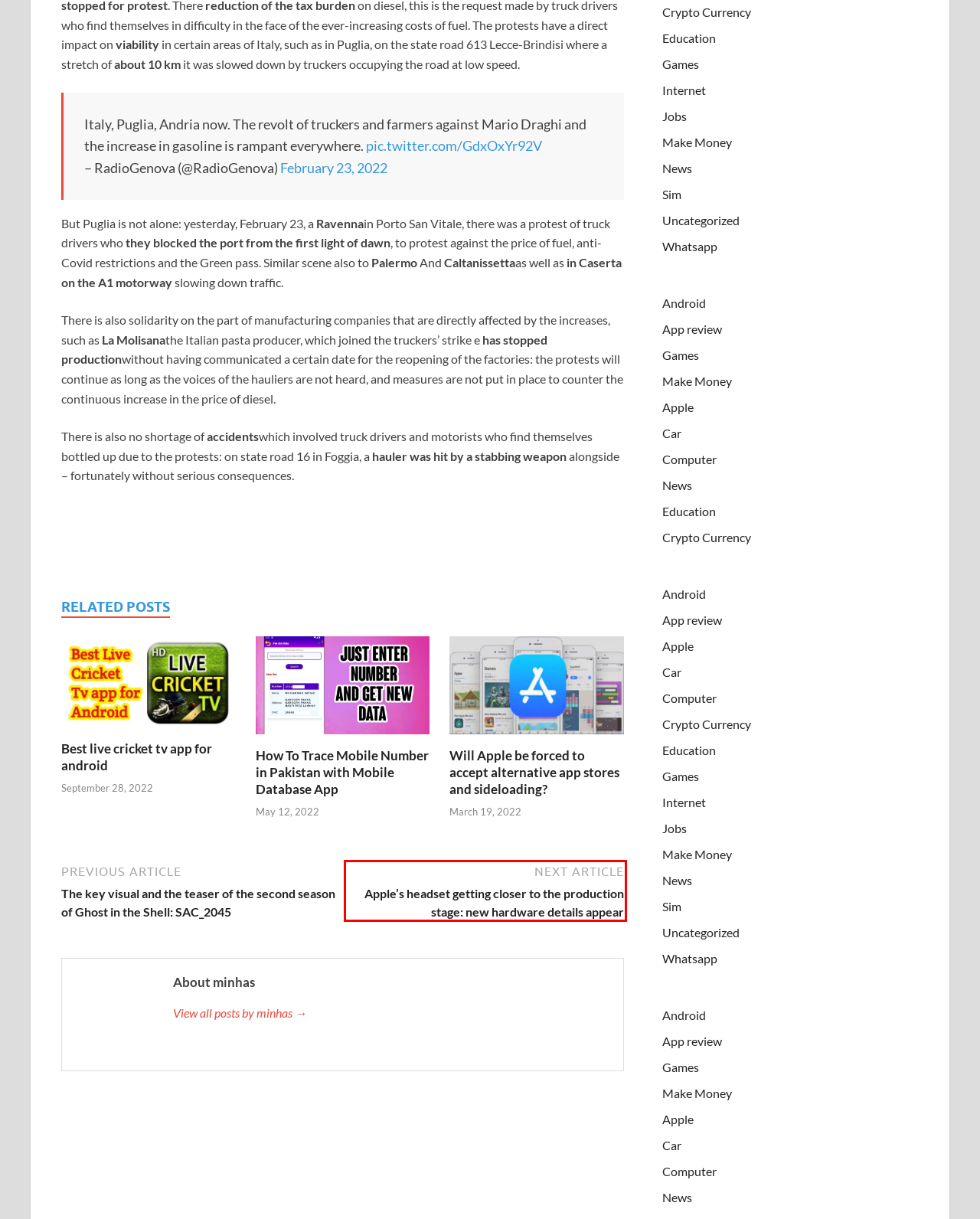After examining the screenshot of a webpage with a red bounding box, choose the most accurate webpage description that corresponds to the new page after clicking the element inside the red box. Here are the candidates:
A. Internet Archives | Minhas Reviews
B. Will Apple be forced to accept alternative app stores and sideloading? | Minhas Reviews
C. The key visual and the teaser of the second season of Ghost in the Shell: SAC_2045 | Minhas Reviews
D. Best live cricket tv app for android | Minhas Reviews
E. How To Trace Mobile Number in Pakistan with Mobile Database App | Minhas Reviews
F. Jobs Archives | Minhas Reviews
G. Whatsapp Archives | Minhas Reviews
H. Apple's headset getting closer to the production stage: new hardware details appear | Minhas Reviews

H